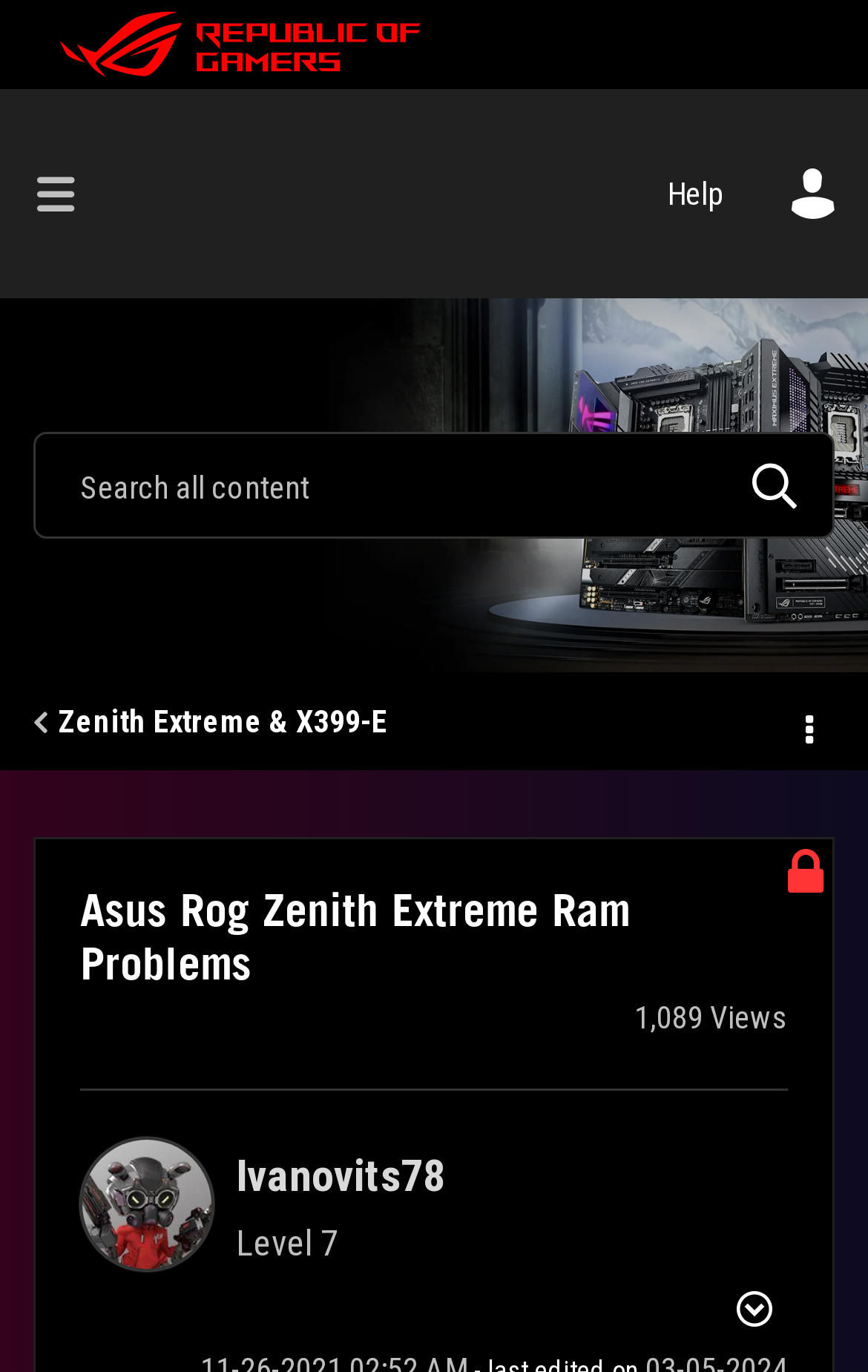How many links are in the main navigation?
Respond with a short answer, either a single word or a phrase, based on the image.

1